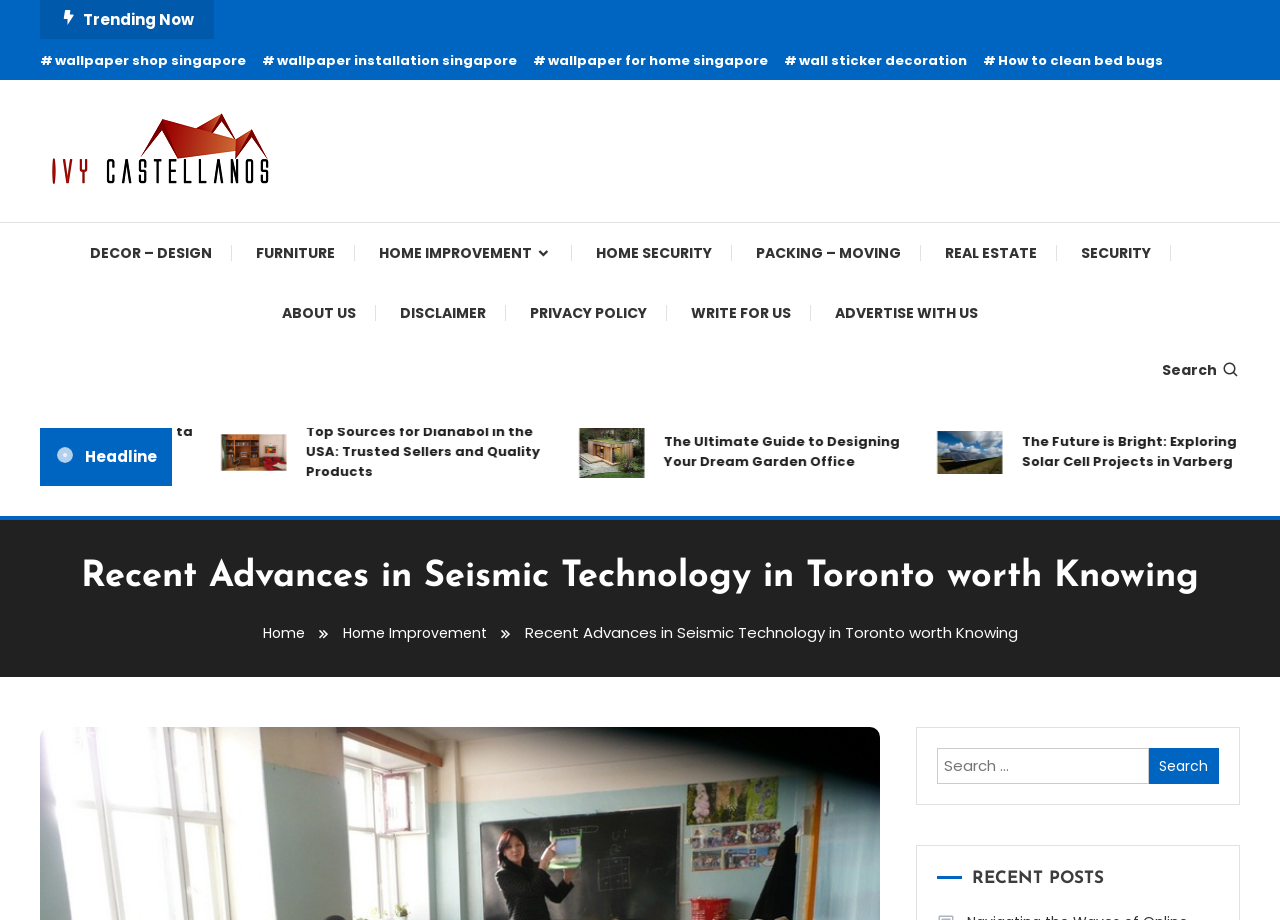Locate the bounding box coordinates of the element that needs to be clicked to carry out the instruction: "Visit the home improvement blog". The coordinates should be given as four float numbers ranging from 0 to 1, i.e., [left, top, right, bottom].

[0.031, 0.211, 0.159, 0.232]